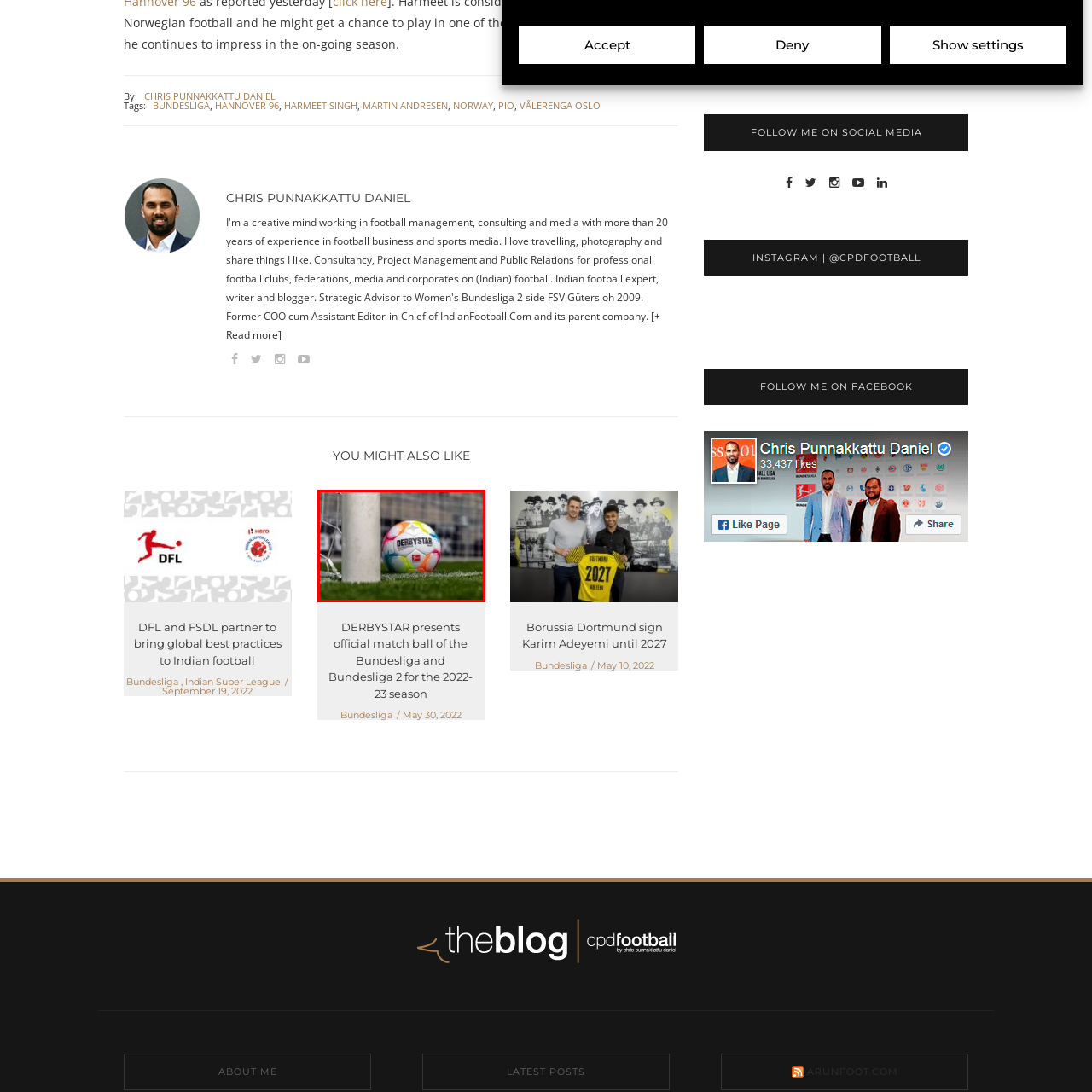Inspect the image outlined by the red box and answer the question using a single word or phrase:
Where is the ball positioned?

Near the goalpost